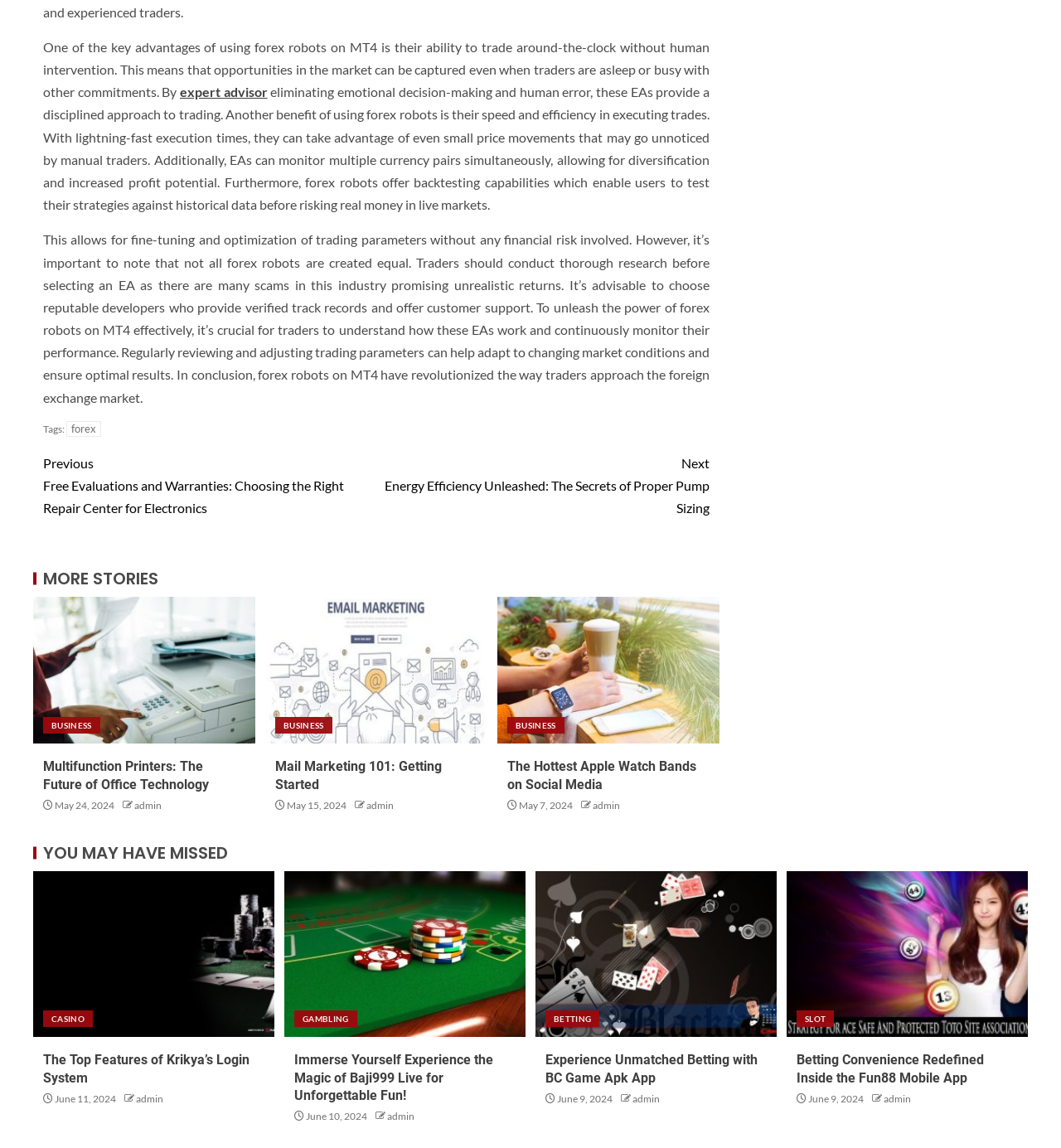Who is the author of the article 'Immerse Yourself Experience the Magic of Baji999 Live for Unforgettable Fun!'?
Craft a detailed and extensive response to the question.

The author of the article 'Immerse Yourself Experience the Magic of Baji999 Live for Unforgettable Fun!' is 'admin', as indicated by the link 'admin' below the article title.